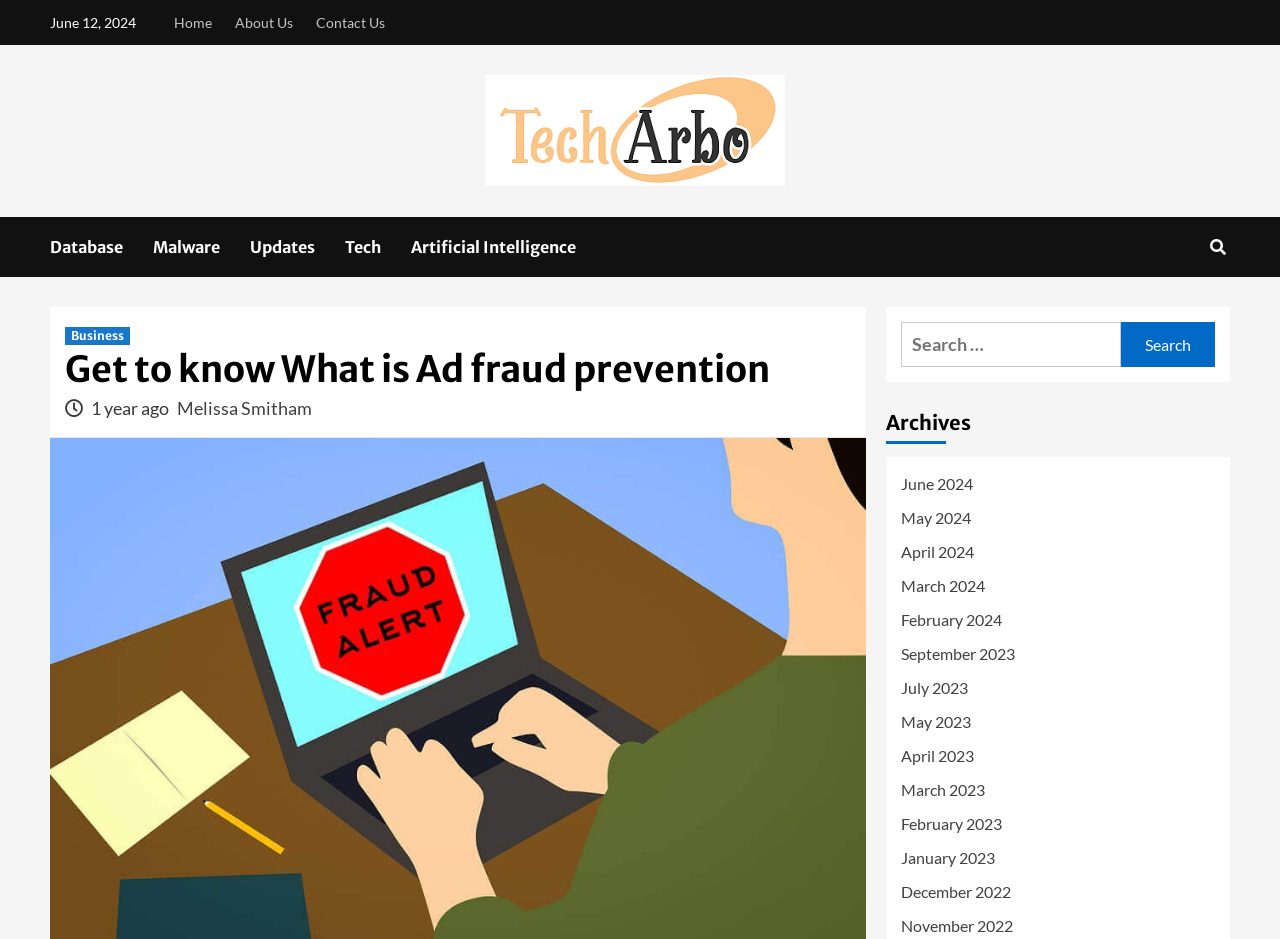Identify the bounding box coordinates for the UI element described as follows: "parent_node: Search for: value="Search"". Ensure the coordinates are four float numbers between 0 and 1, formatted as [left, top, right, bottom].

[0.876, 0.343, 0.949, 0.391]